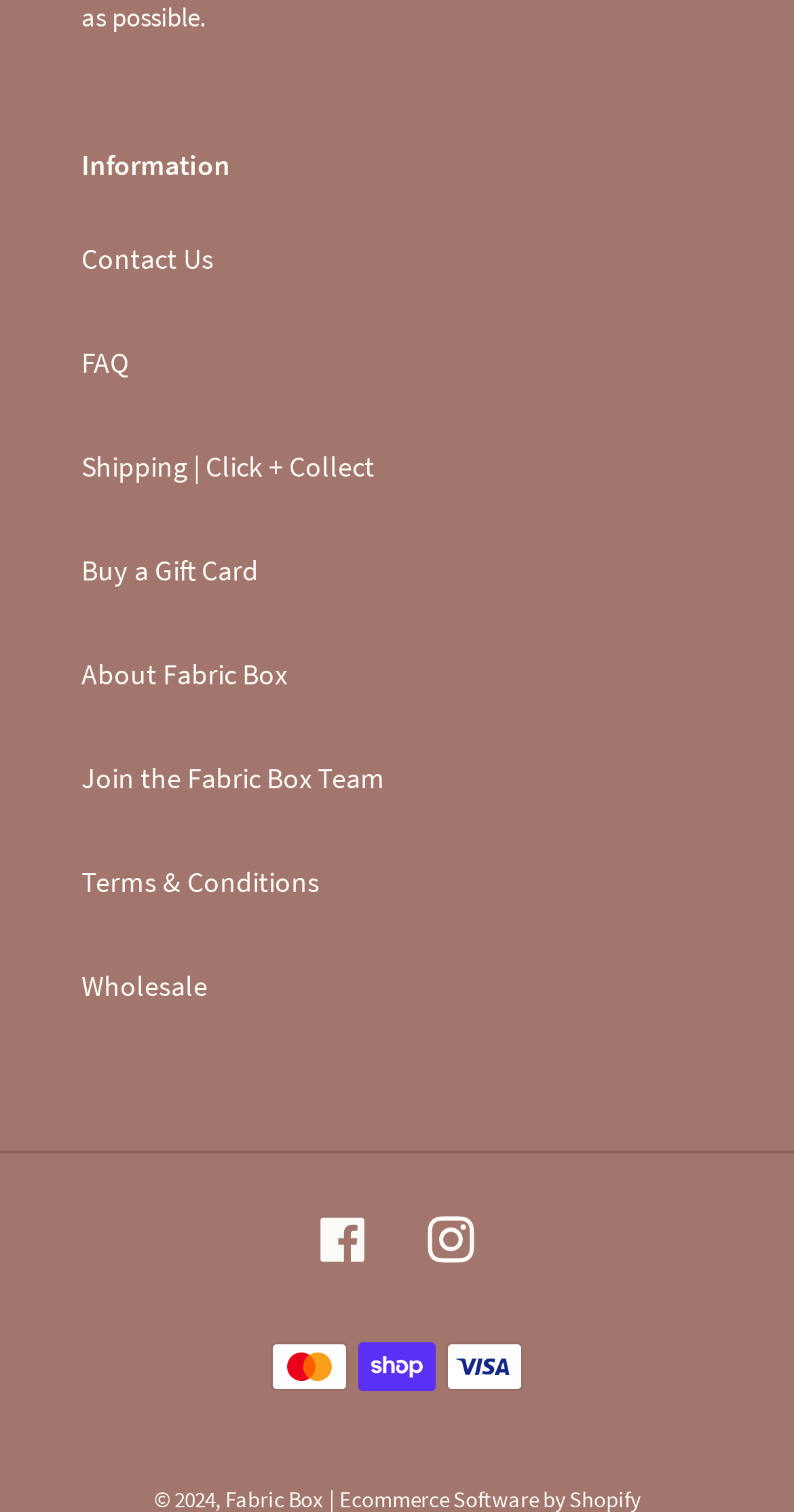What payment methods are accepted?
Could you give a comprehensive explanation in response to this question?

The images of Mastercard, Shop Pay, and Visa are located at the bottom of the webpage, indicating that these are the accepted payment methods. The corresponding bounding boxes are [0.341, 0.888, 0.438, 0.92], [0.451, 0.888, 0.549, 0.92], and [0.562, 0.888, 0.659, 0.92] respectively.